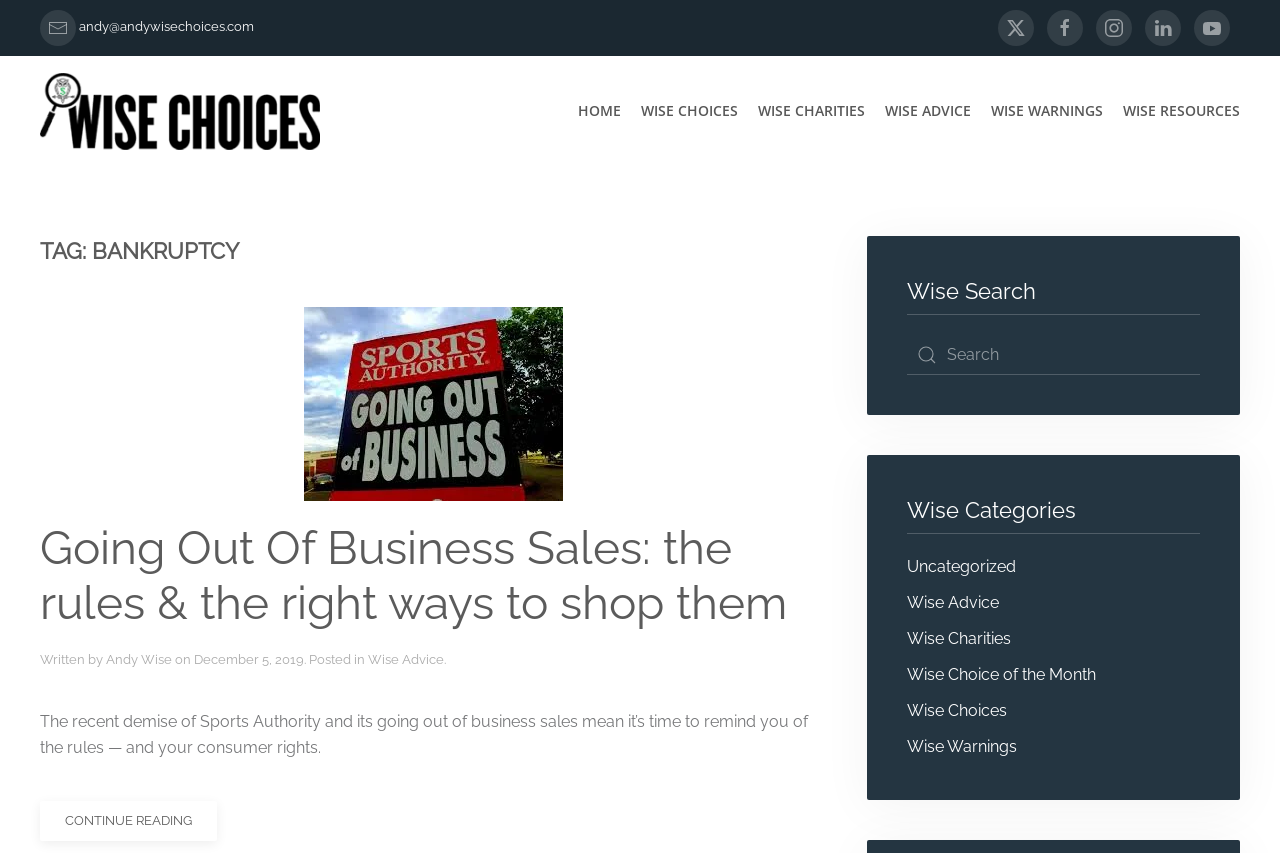Can you determine the bounding box coordinates of the area that needs to be clicked to fulfill the following instruction: "read 'Going Out Of Business Sales: the rules & the right ways to shop them'"?

[0.031, 0.611, 0.646, 0.74]